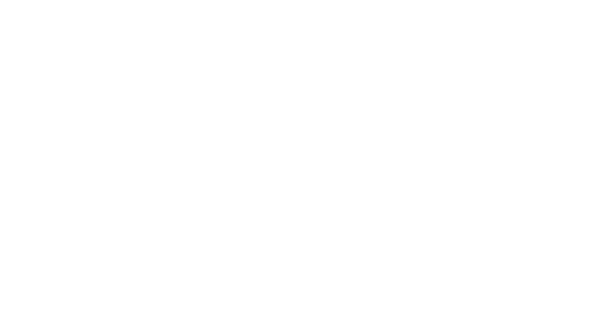What is the outcome of transforming NFTs with unique personalities and deeper storytelling elements?
Please provide a single word or phrase answer based on the image.

Engaging characters in interactive worlds